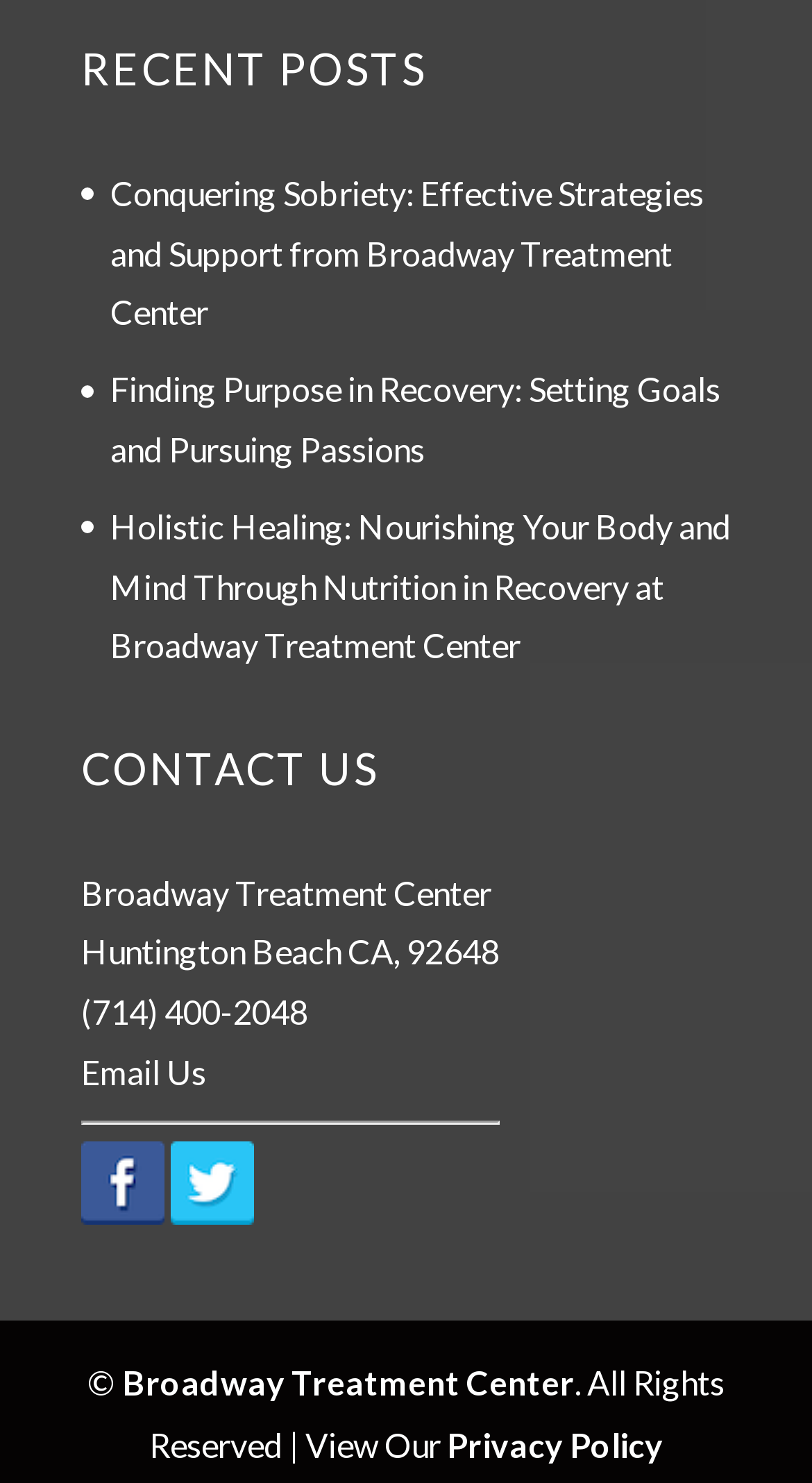Using the provided element description: "alt="Broadway Treatment Center Twitter"", determine the bounding box coordinates of the corresponding UI element in the screenshot.

[0.21, 0.803, 0.313, 0.83]